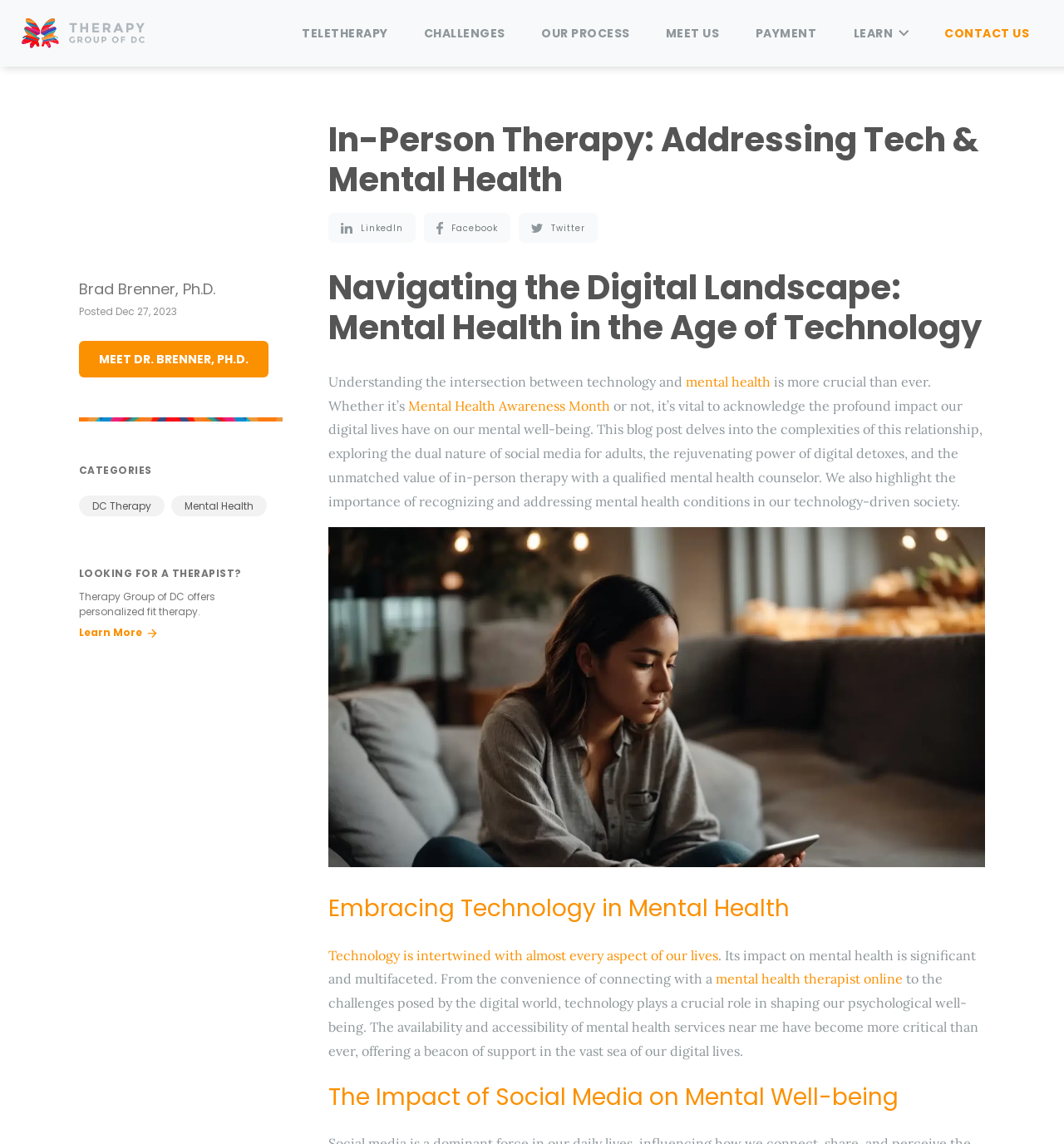What is the role of technology in mental health?
Please ensure your answer to the question is detailed and covers all necessary aspects.

The role of technology in mental health can be inferred from the text 'Technology is intertwined with almost every aspect of our lives. Its impact on mental health is significant and multifaceted.' which highlights the complex and significant influence of technology on mental well-being.